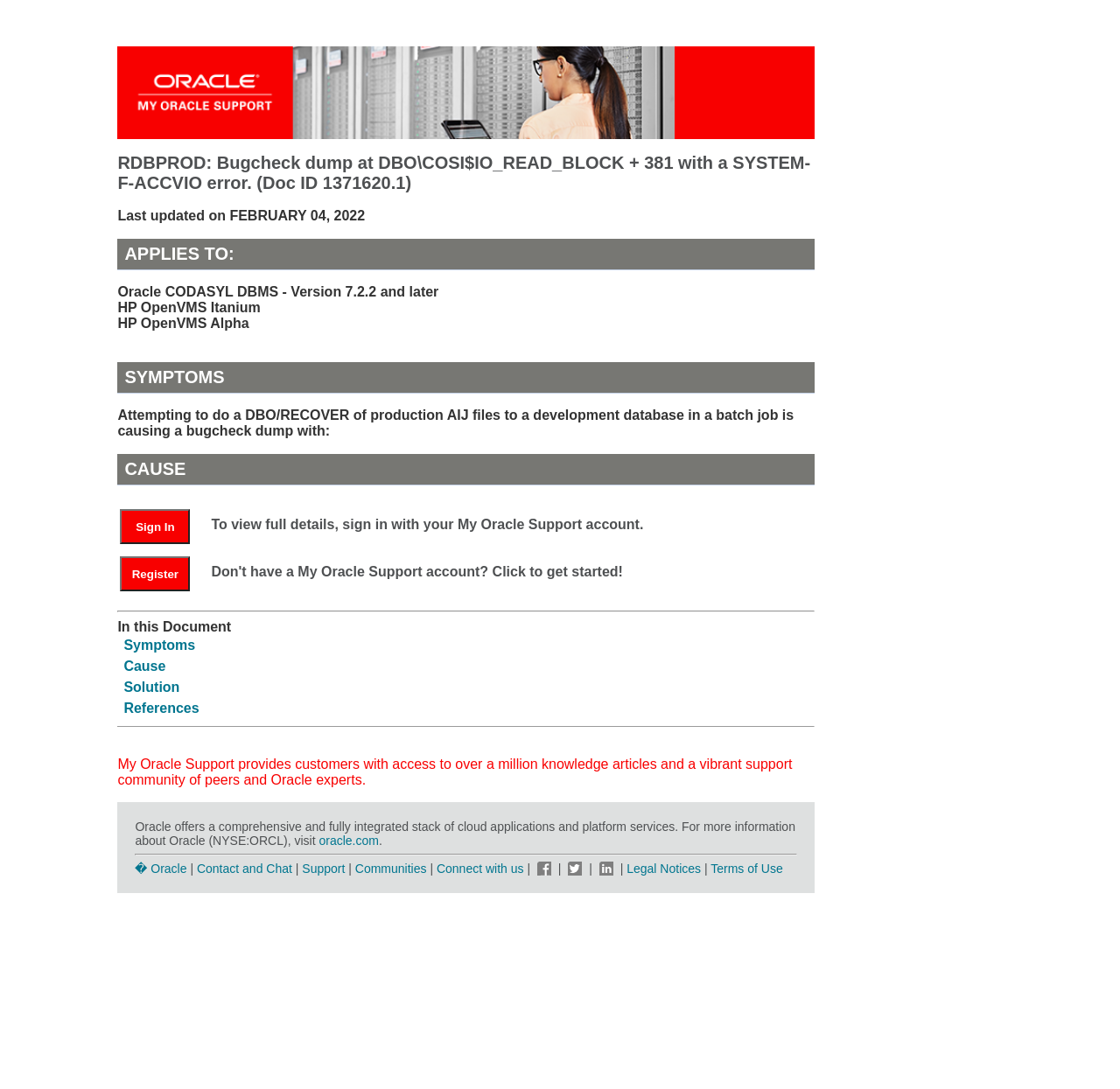Provide your answer in a single word or phrase: 
What is the last updated date of the document?

FEBRUARY 04, 2022